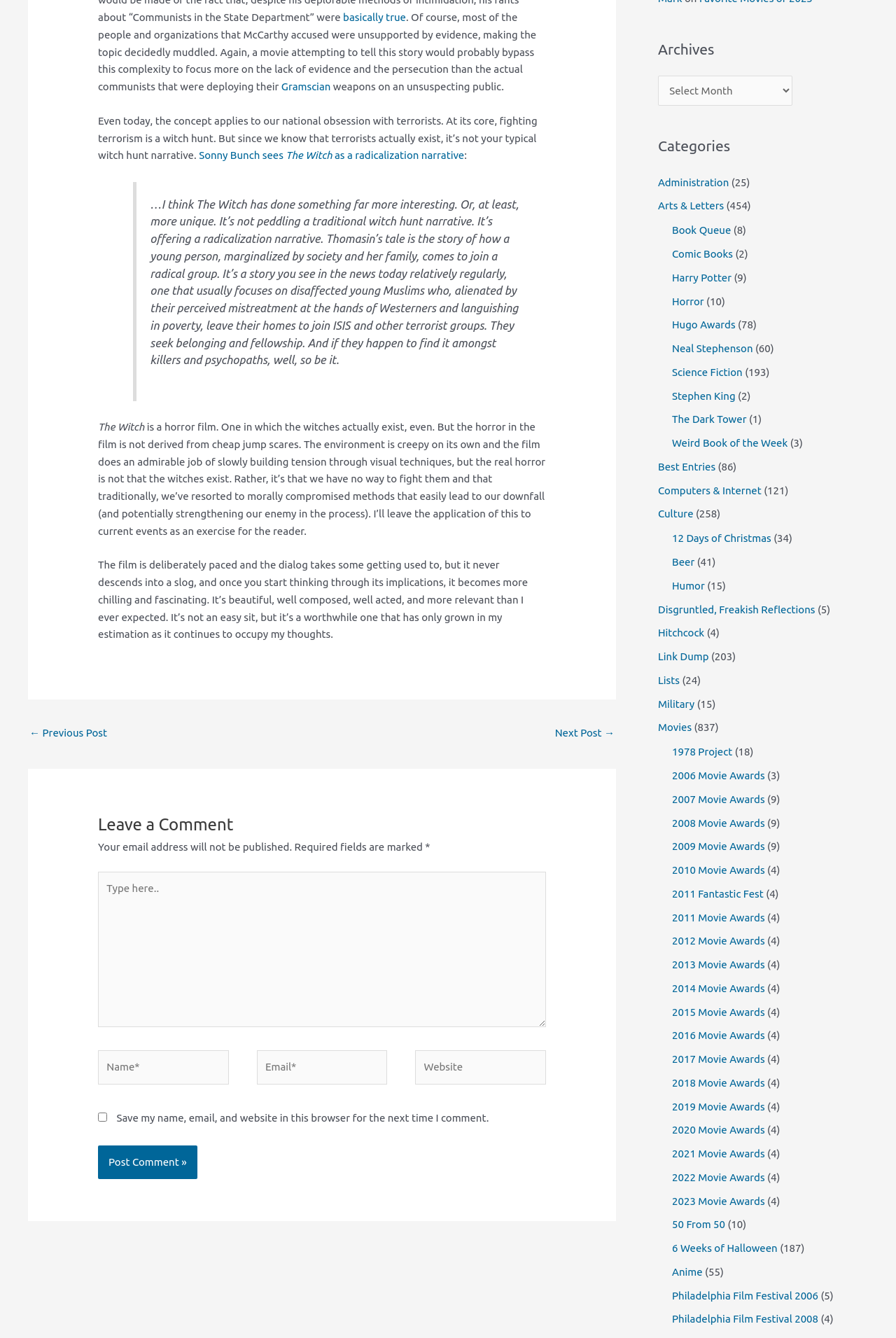What is required to post a comment?
Look at the image and answer the question using a single word or phrase.

Name, Email, and Comment